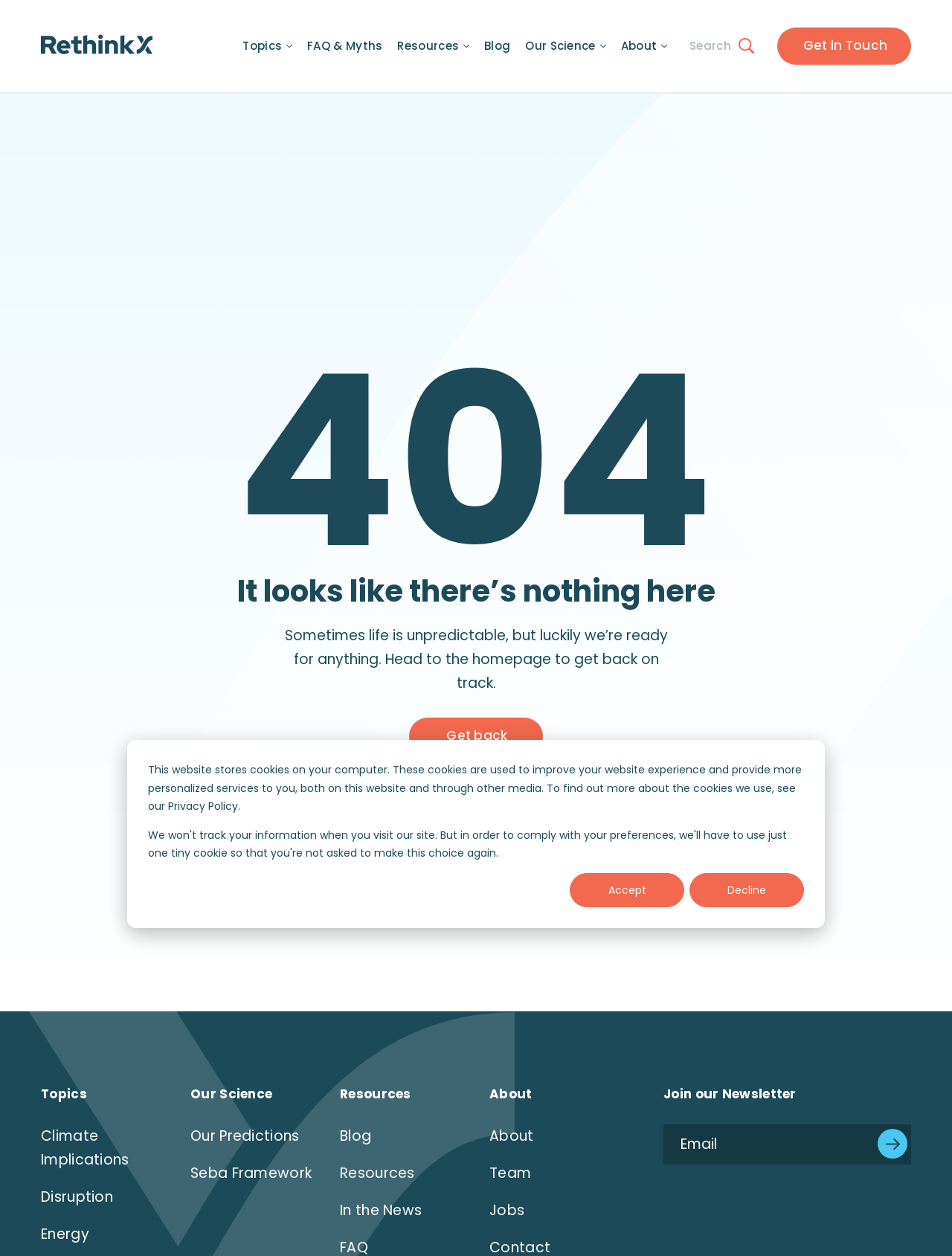Describe all the key features and sections of the webpage thoroughly.

This webpage appears to be an error page, with a prominent "Cookie banner" dialog at the top, which takes up about a quarter of the screen. The dialog contains a description of the website's cookie policy and two buttons, "Accept" and "Decline", positioned side by side.

Below the dialog, there is a horizontal navigation menu with links to various topics, including "Topics", "FAQ & Myths", "Resources", "Blog", "Our Science", and "About". These links are evenly spaced and take up about half of the screen width.

Further down, there is a large image with a blue gradient background, which spans the entire width of the screen. On top of this image, there is a smaller image with a "404" label, indicating that the page is an error page.

Next to the "404" image, there is a heading that reads "It looks like there’s nothing here", followed by a paragraph of text that suggests visiting the homepage to get back on track. Below this text, there is a link to "Get back" to the homepage.

At the bottom of the page, there are three columns of links, each with a heading above it. The first column is labeled "Topics" and contains links to "Climate Implications", "Disruption", and "Energy". The second column is labeled "Our Science" and contains links to "Our Predictions" and "Seba Framework". The third column is labeled "Resources" and contains links to "Blog", "Resources", and "In the News".

Finally, there is a section at the very bottom of the page with a heading "Join our Newsletter" and a textbox to enter an email address, accompanied by a "Sign up" button.